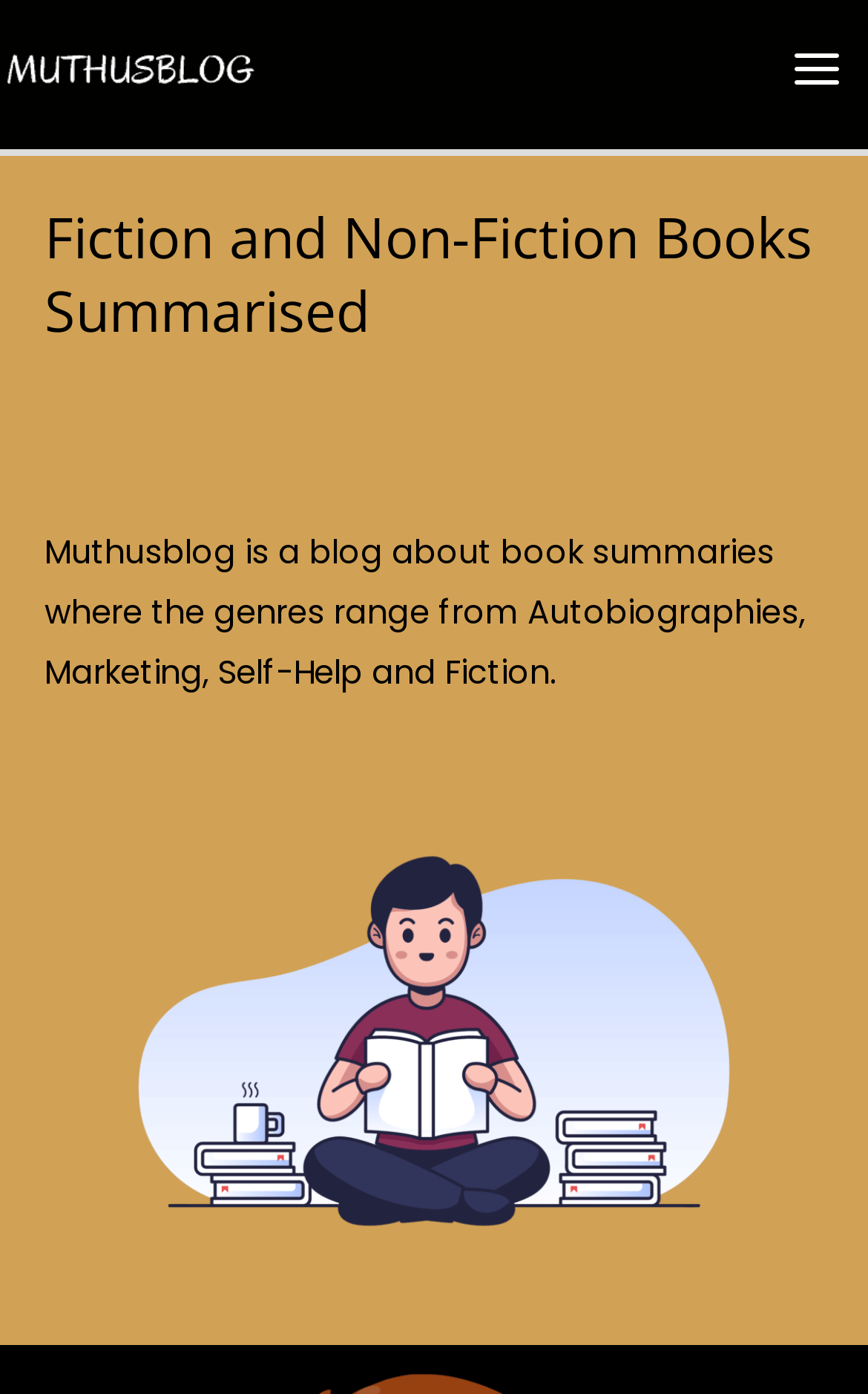Ascertain the bounding box coordinates for the UI element detailed here: "Main Menu". The coordinates should be provided as [left, top, right, bottom] with each value being a float between 0 and 1.

[0.882, 0.013, 1.0, 0.087]